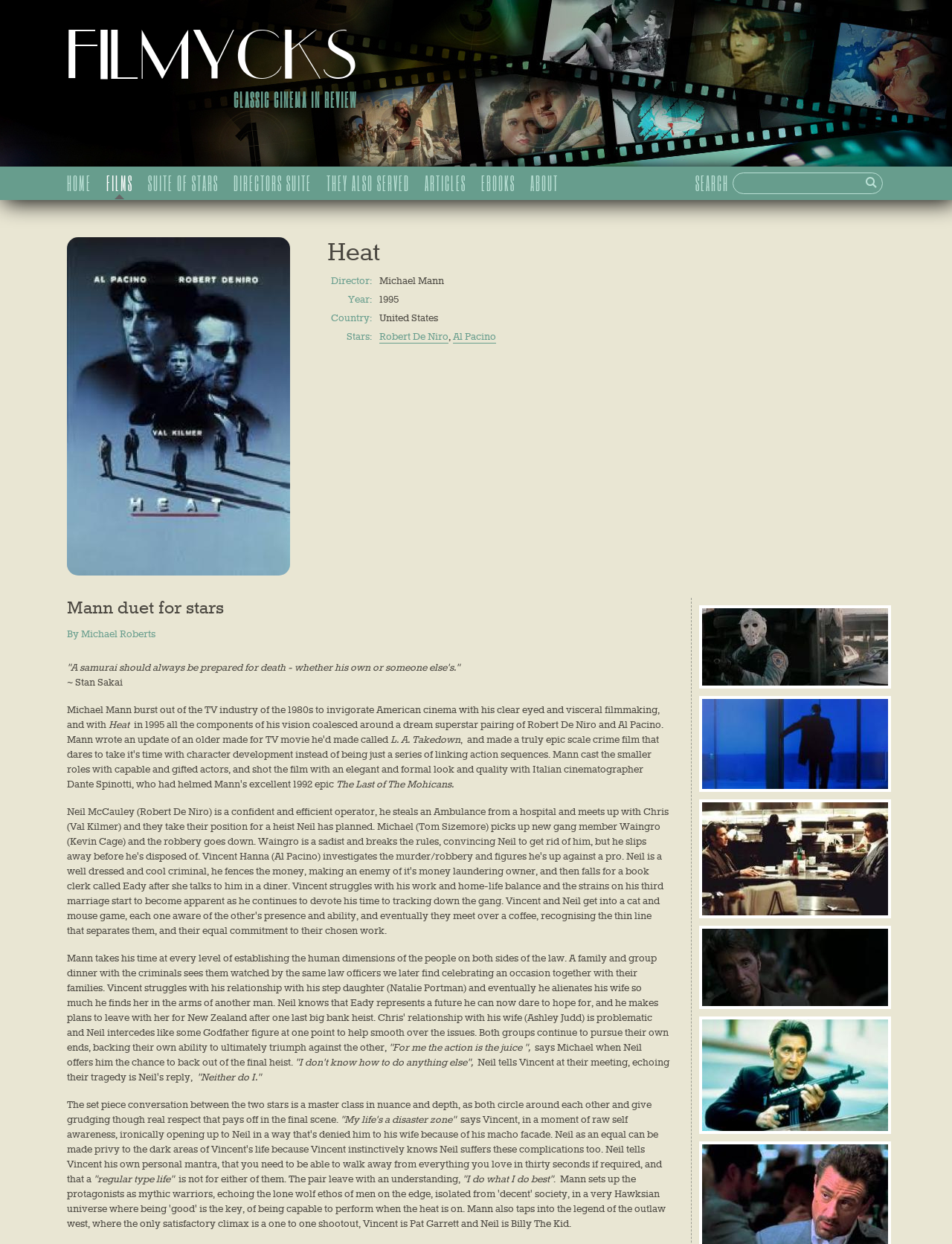How many images are related to the film Heat on this webpage?
Provide a short answer using one word or a brief phrase based on the image.

5